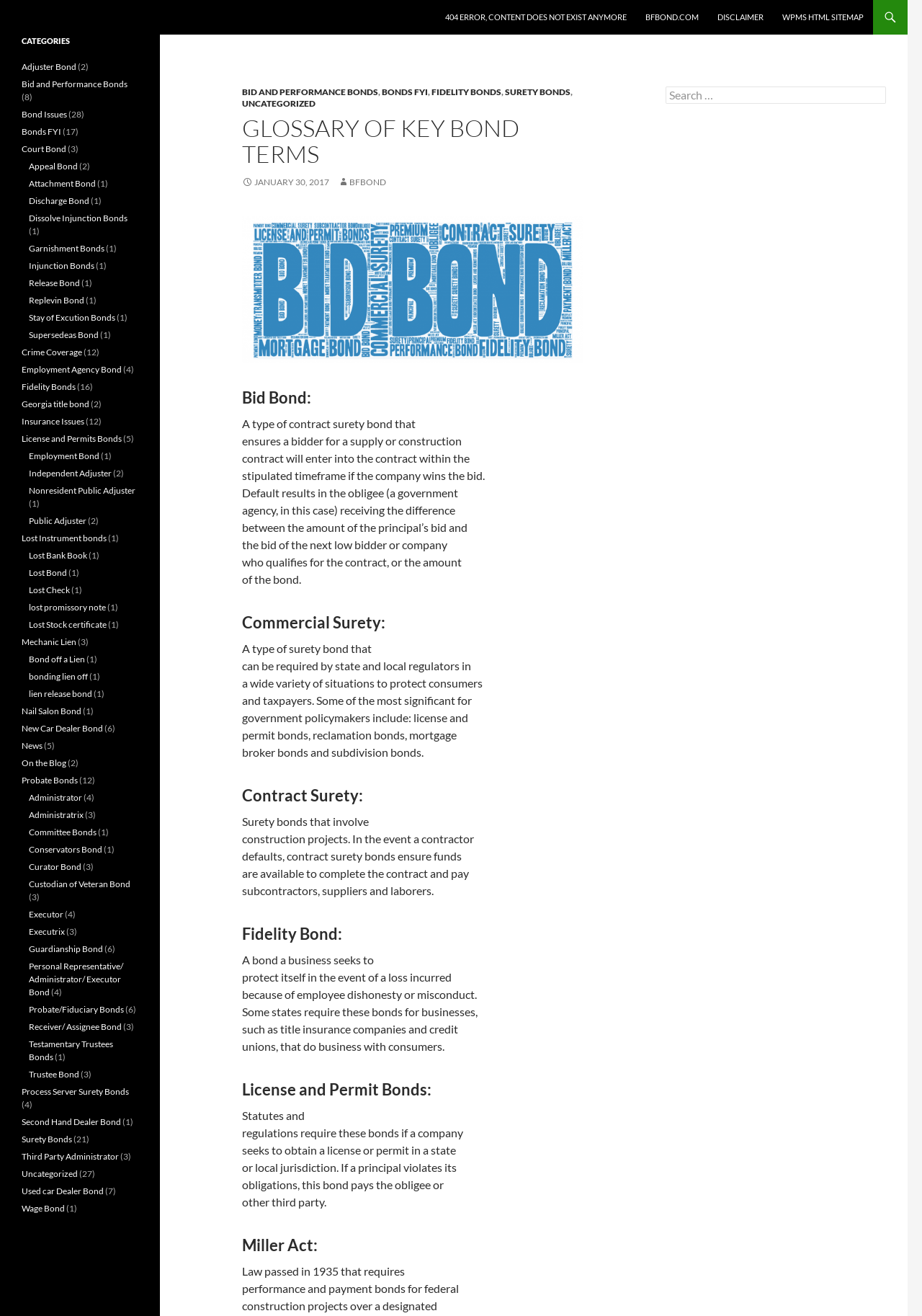Identify the bounding box coordinates for the element you need to click to achieve the following task: "Search for a term". Provide the bounding box coordinates as four float numbers between 0 and 1, in the form [left, top, right, bottom].

[0.722, 0.066, 0.961, 0.079]